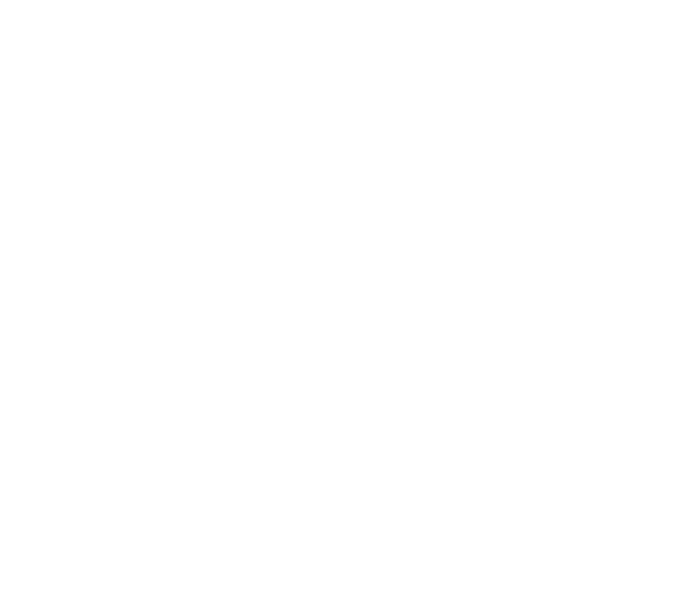Use a single word or phrase to answer the question: What type of components does the machine produce?

Sturdy structural components